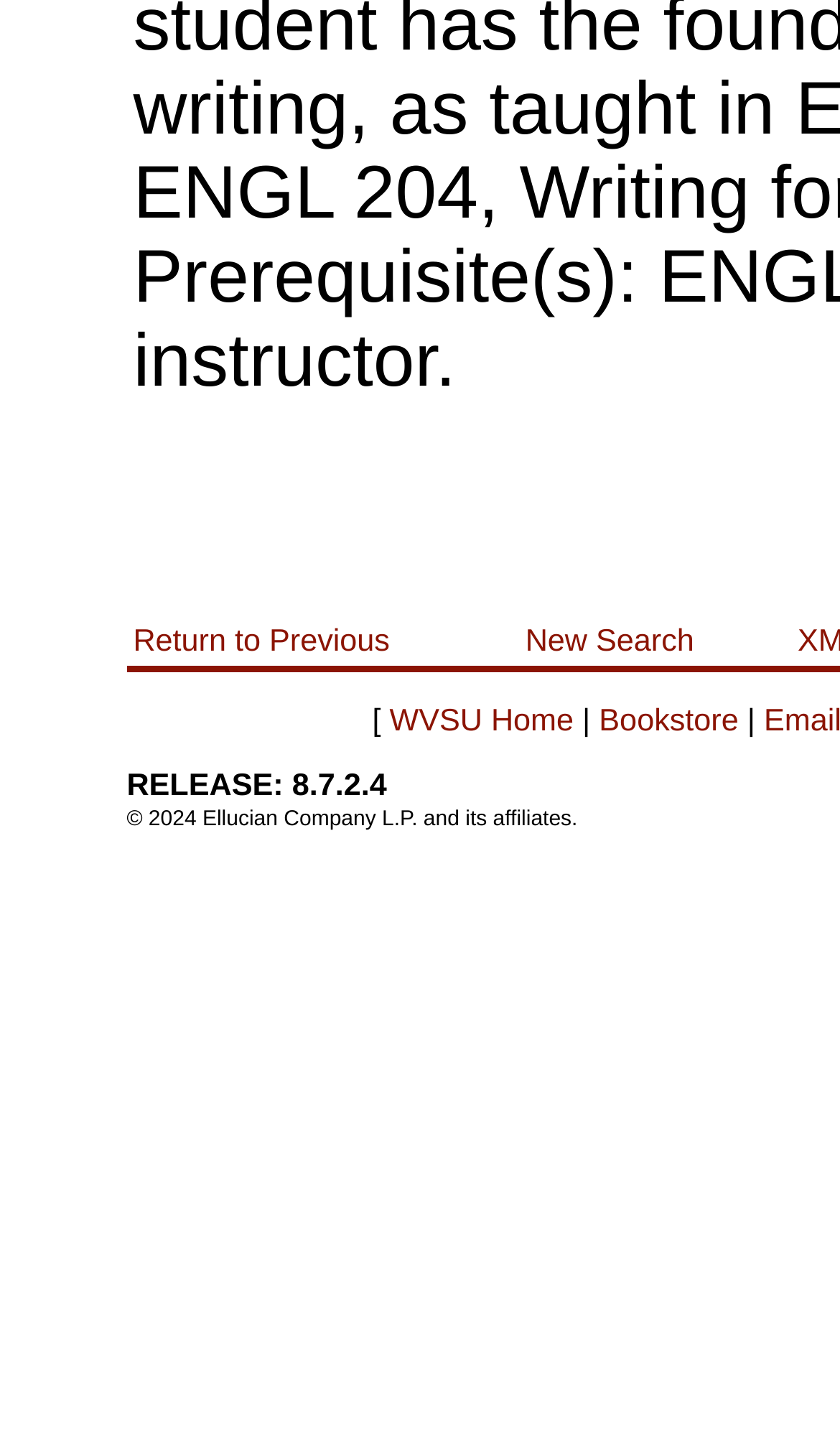Please give a succinct answer using a single word or phrase:
What is the version of the release?

8.7.2.4